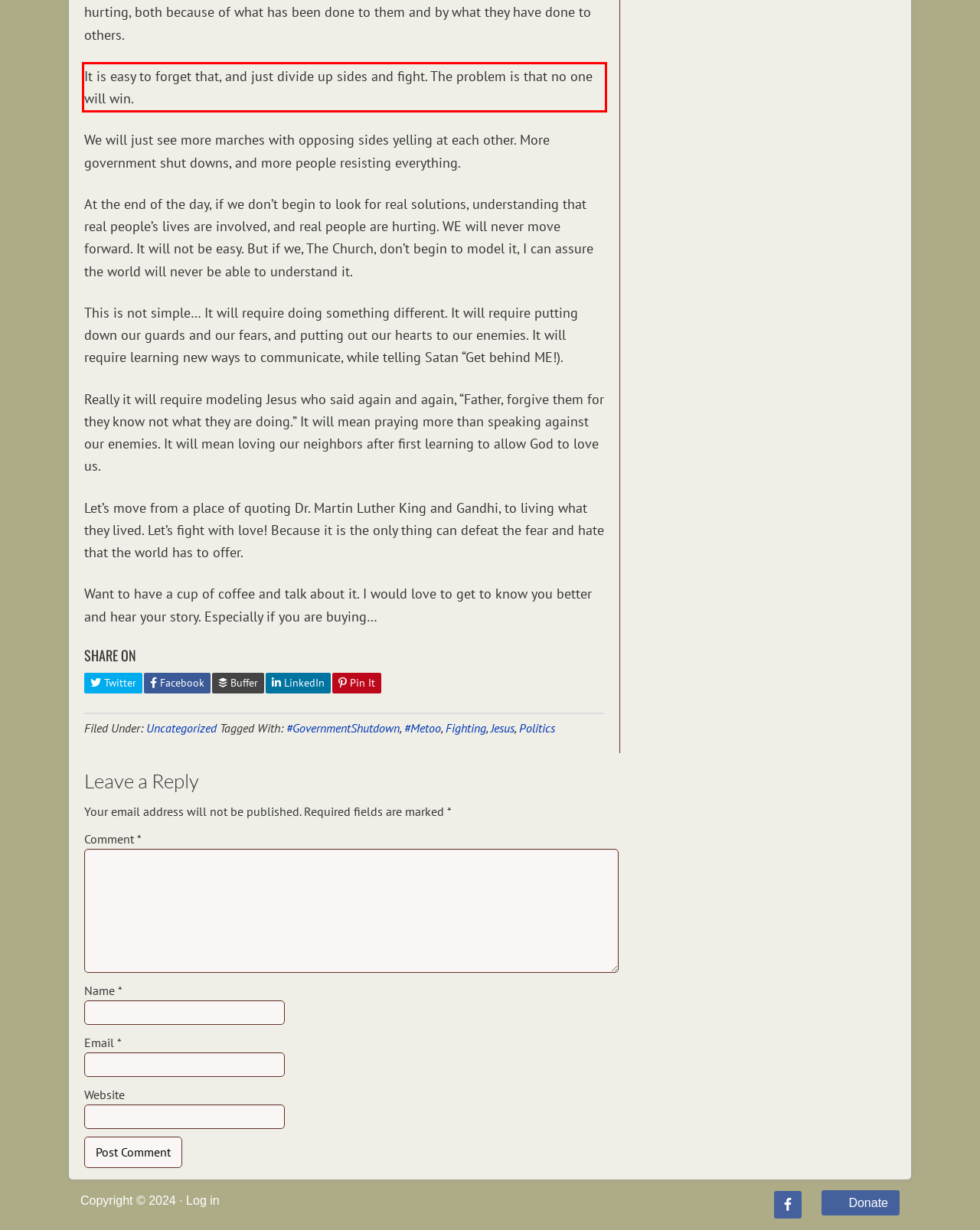Using OCR, extract the text content found within the red bounding box in the given webpage screenshot.

It is easy to forget that, and just divide up sides and fight. The problem is that no one will win.